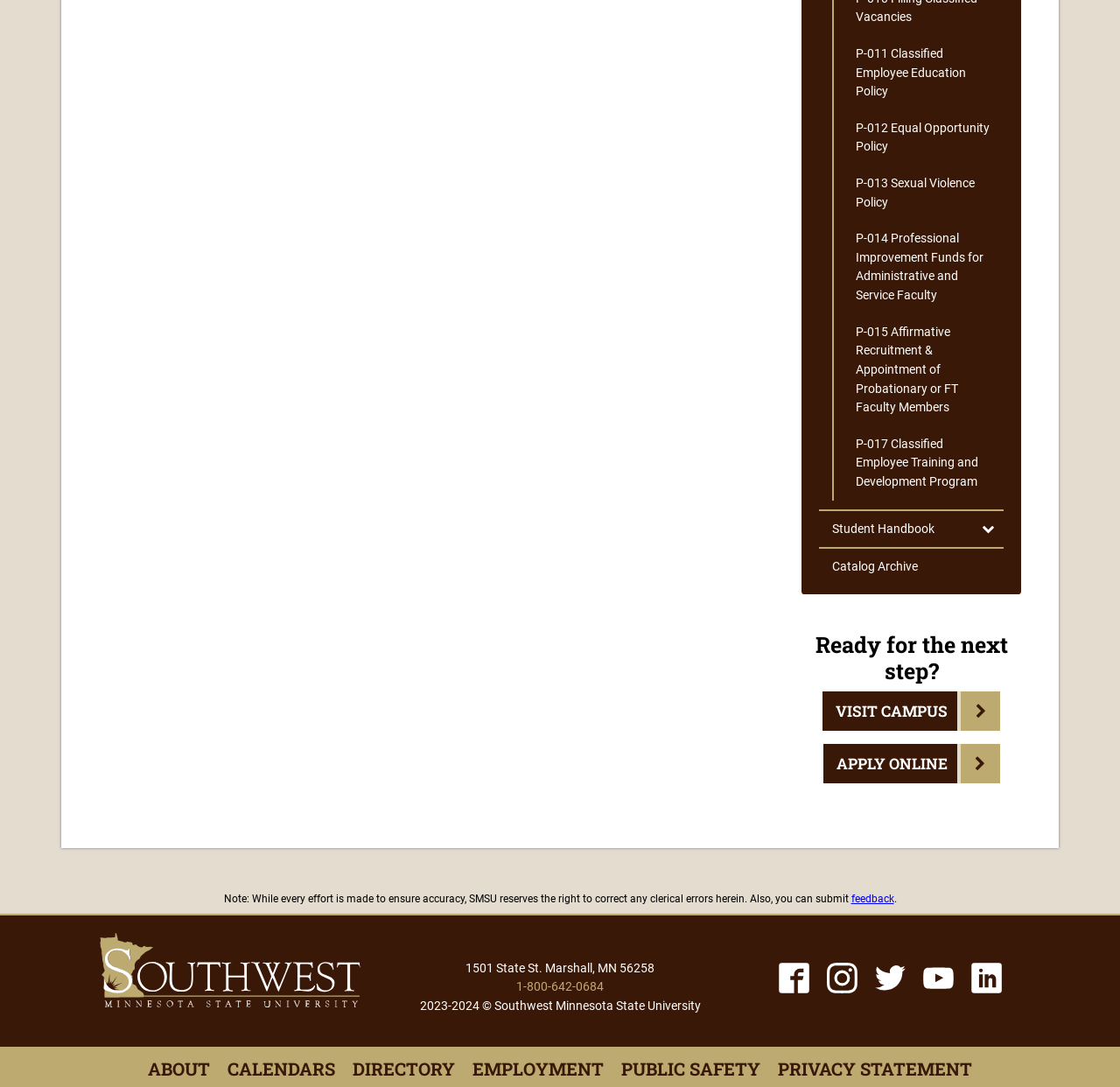Please determine the bounding box coordinates of the element's region to click in order to carry out the following instruction: "Visit campus". The coordinates should be four float numbers between 0 and 1, i.e., [left, top, right, bottom].

[0.734, 0.636, 0.893, 0.672]